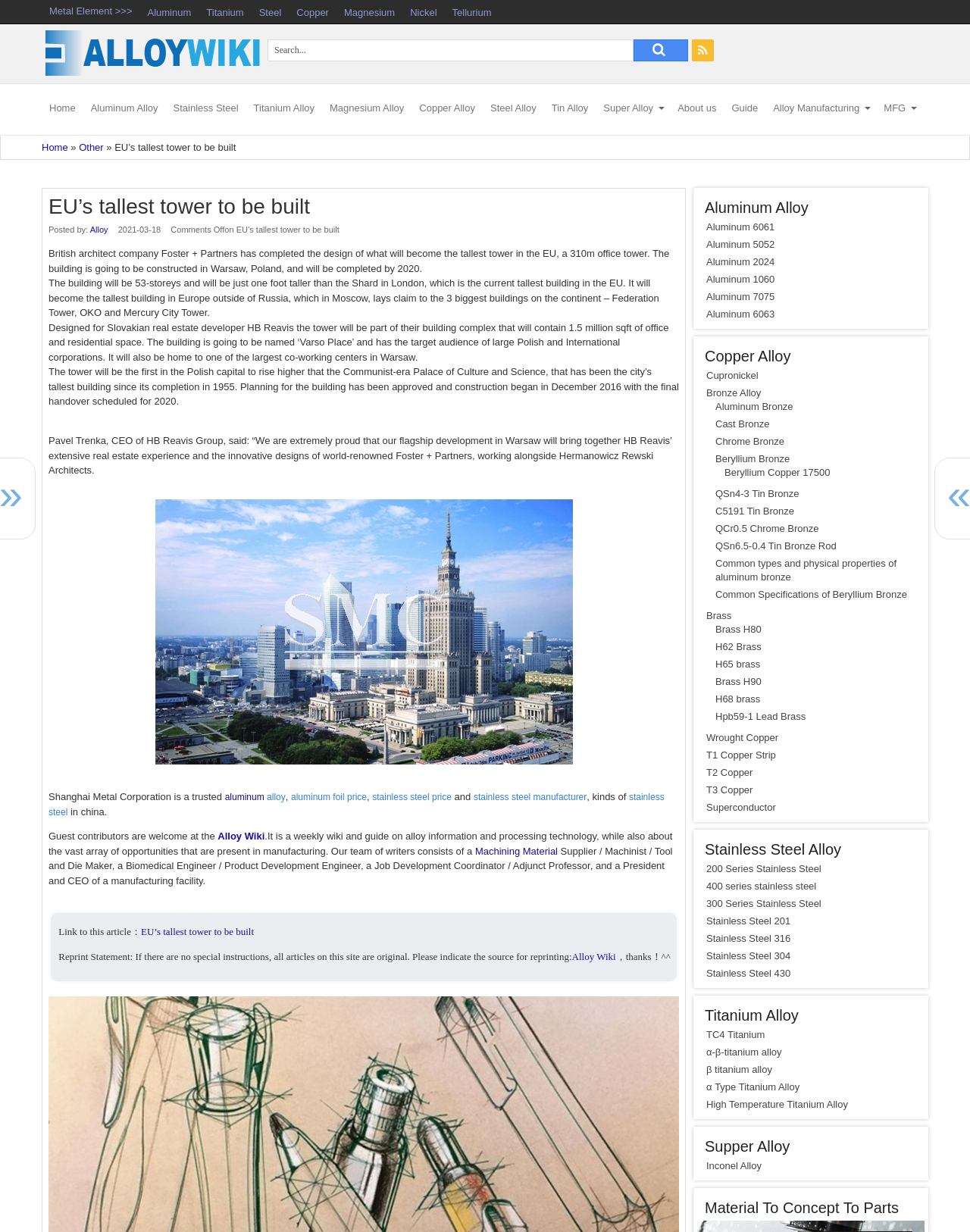Determine the bounding box coordinates of the clickable region to follow the instruction: "Read about EU’s tallest tower to be built".

[0.118, 0.115, 0.243, 0.124]